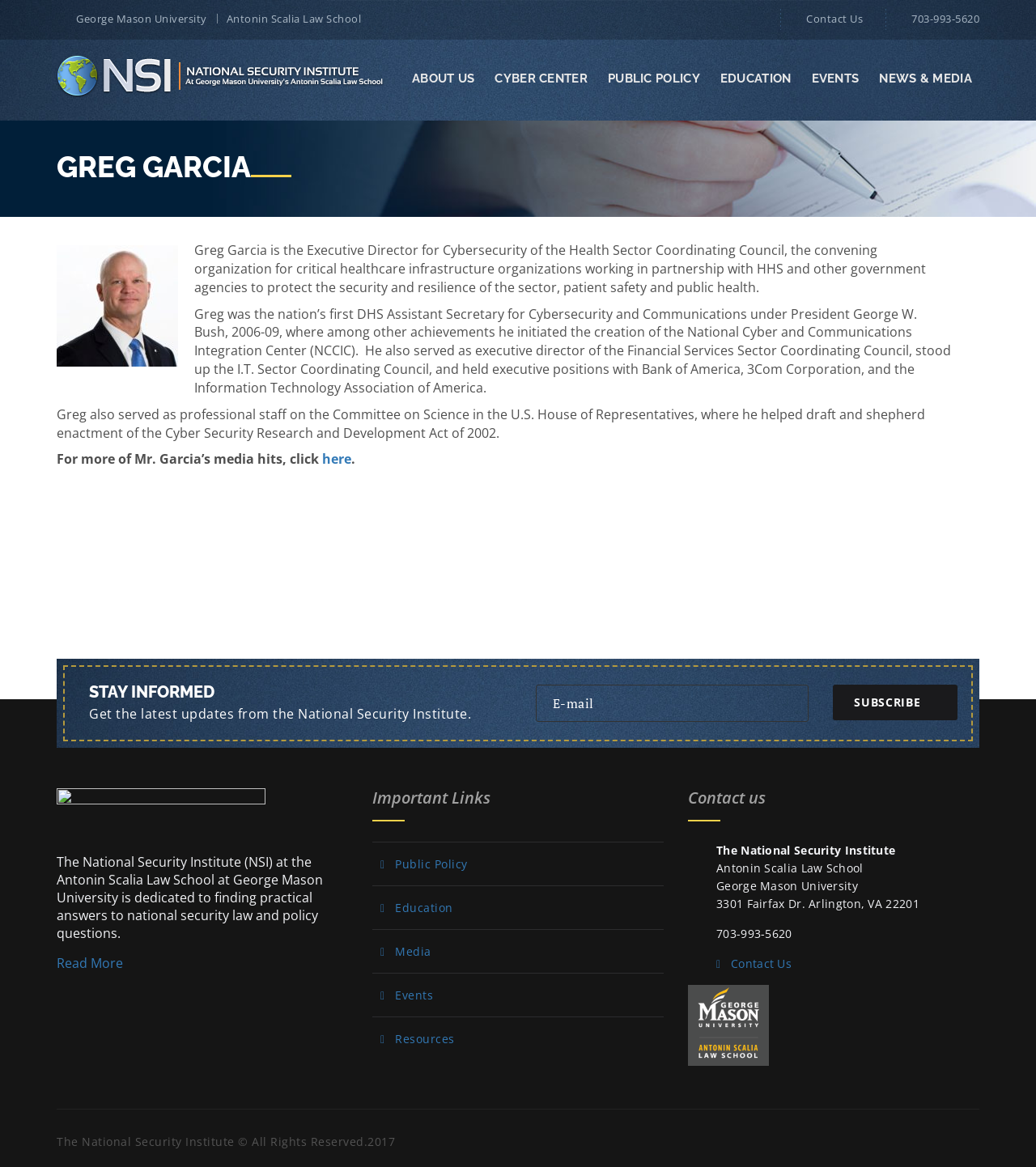Please reply with a single word or brief phrase to the question: 
What is the organization where Greg Garcia is the Executive Director?

Health Sector Coordinating Council